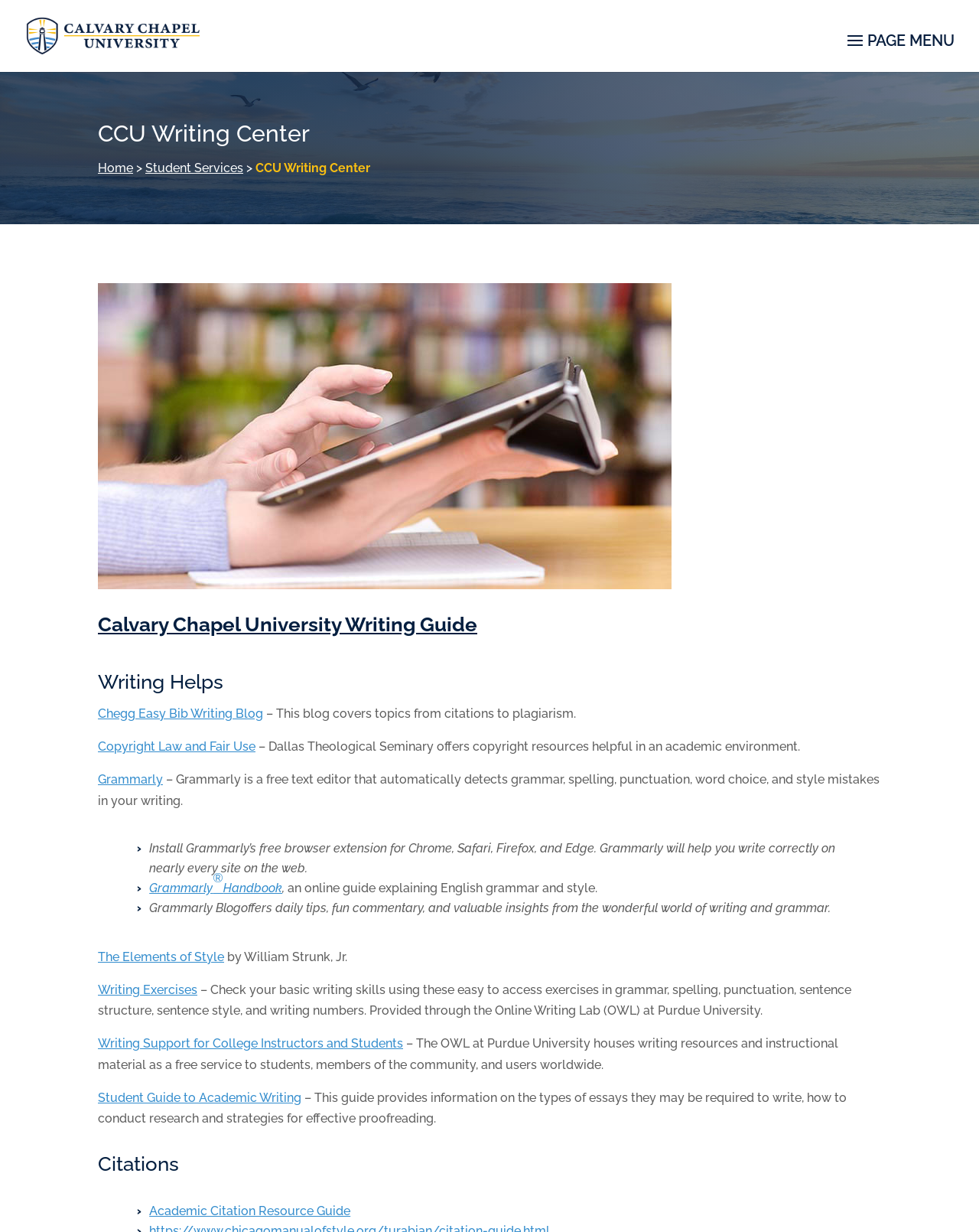Reply to the question with a single word or phrase:
What is the name of the blog that offers daily tips, fun commentary, and valuable insights from the world of writing and grammar?

Grammarly Blog